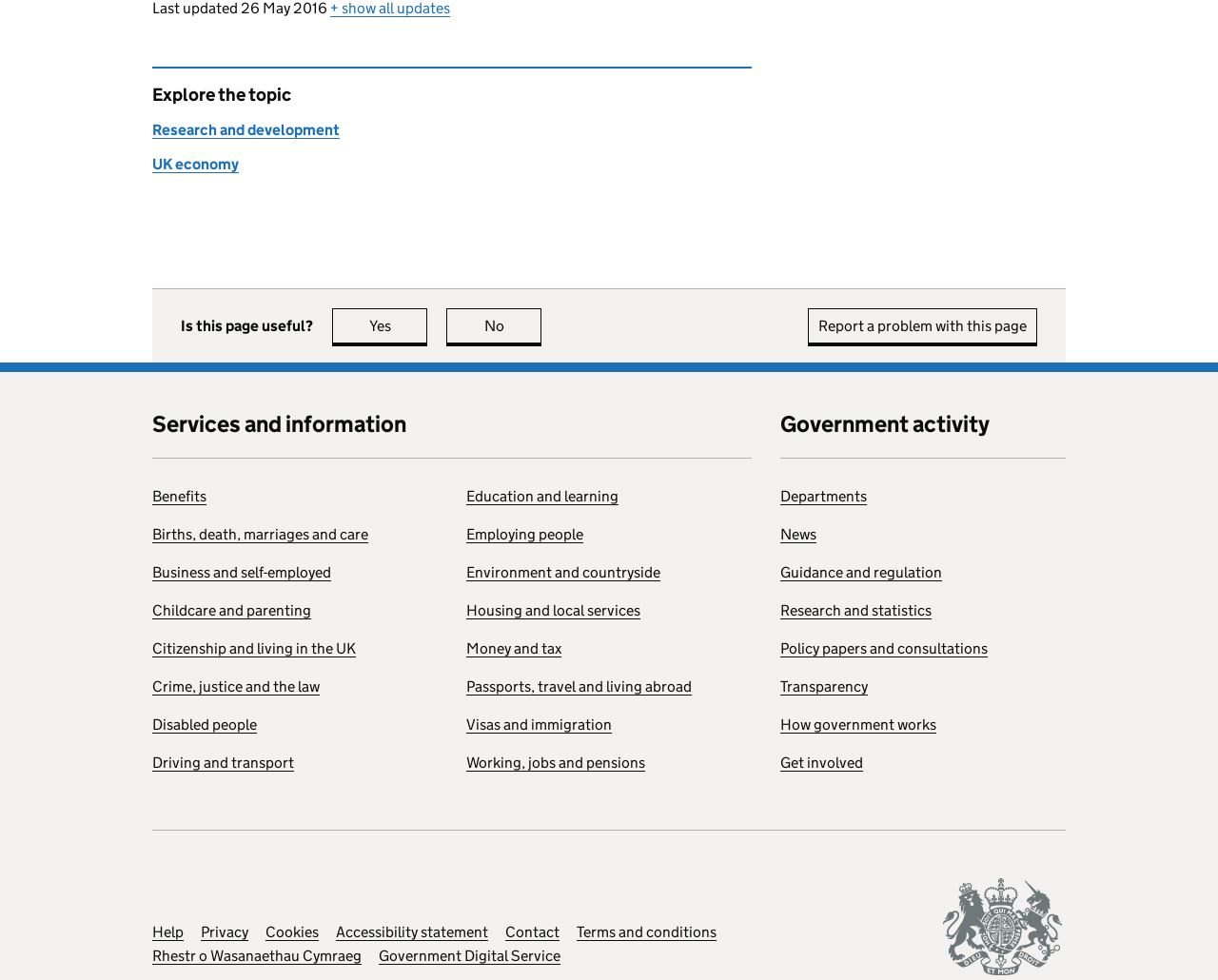Locate the bounding box of the UI element based on this description: "Benefits". Provide four float numbers between 0 and 1 as [left, top, right, bottom].

[0.125, 0.497, 0.17, 0.516]